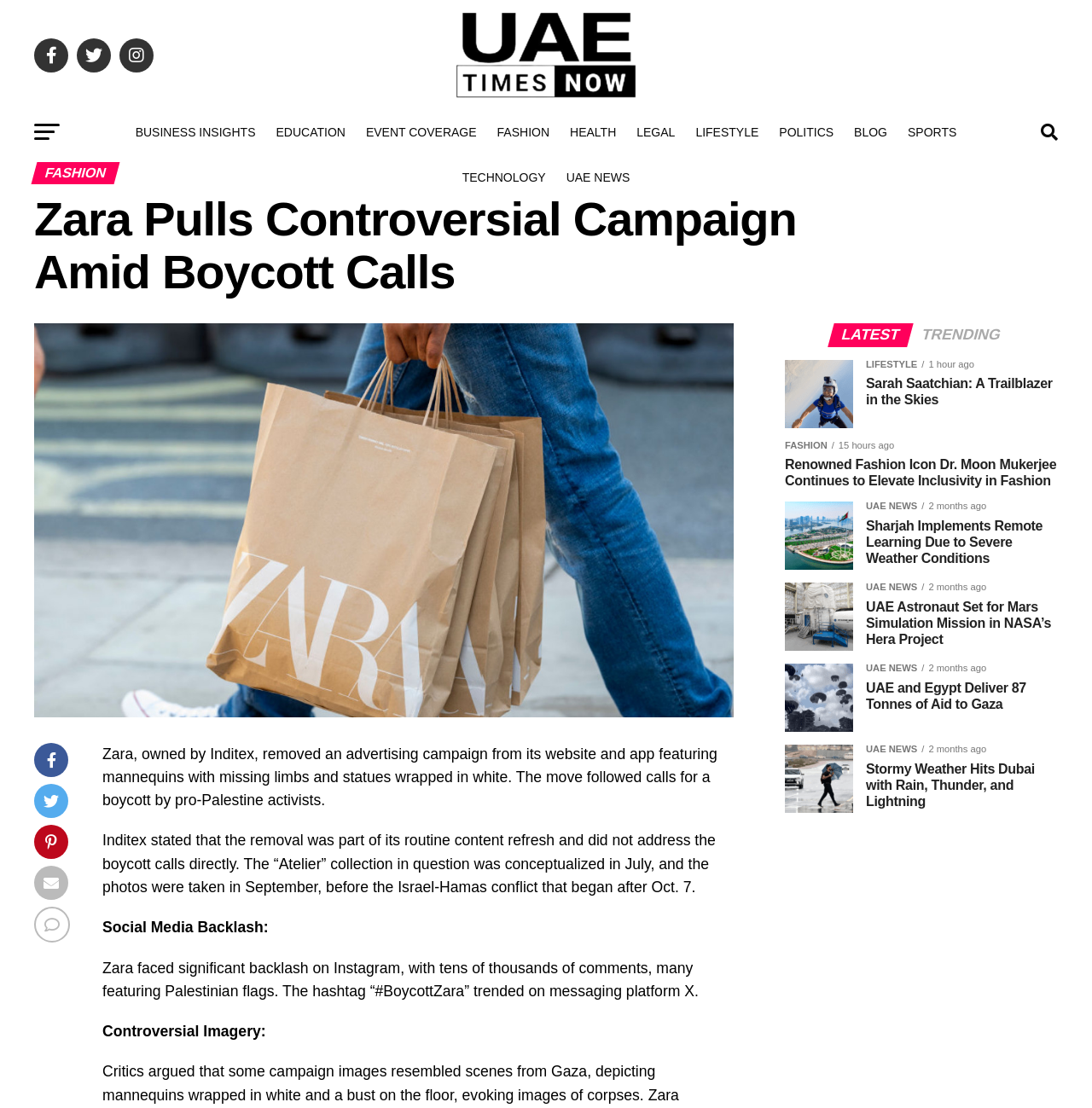Could you determine the bounding box coordinates of the clickable element to complete the instruction: "Read the article 'Zara Pulls Controversial Campaign Amid Boycott Calls'"? Provide the coordinates as four float numbers between 0 and 1, i.e., [left, top, right, bottom].

[0.031, 0.174, 0.781, 0.269]